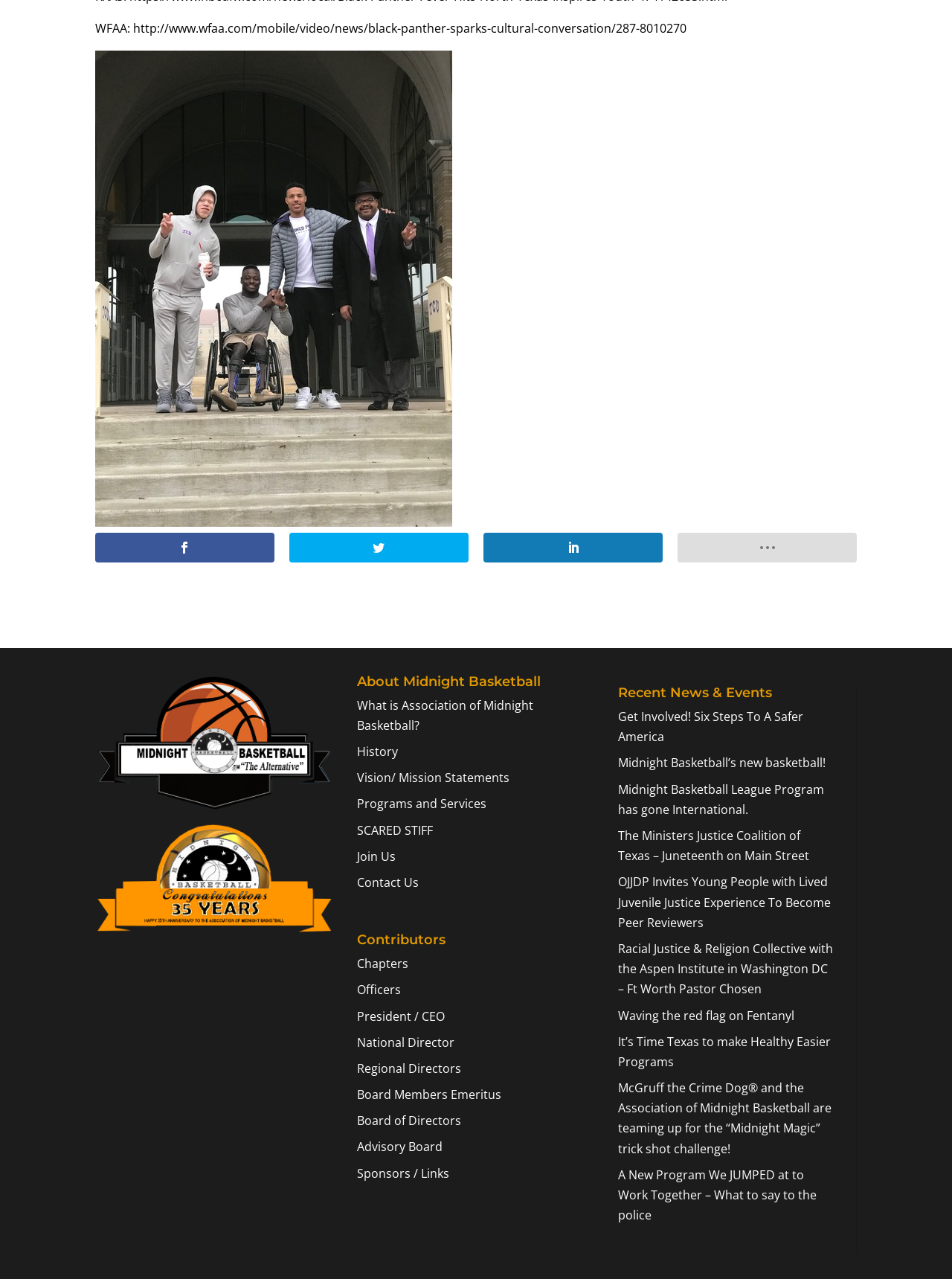Provide a one-word or brief phrase answer to the question:
How many links are there under 'Contributors'?

7